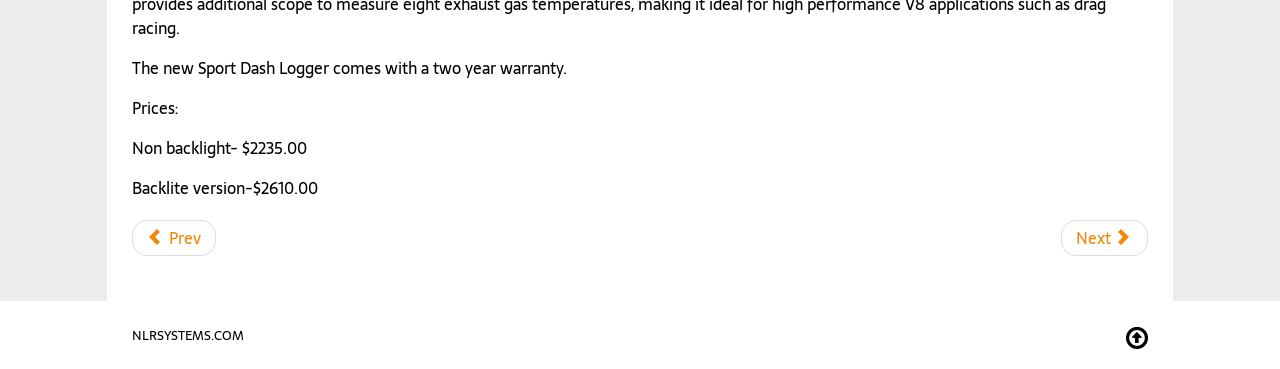What is the previous article about?
From the screenshot, provide a brief answer in one word or phrase.

Aimsports MXL Strada